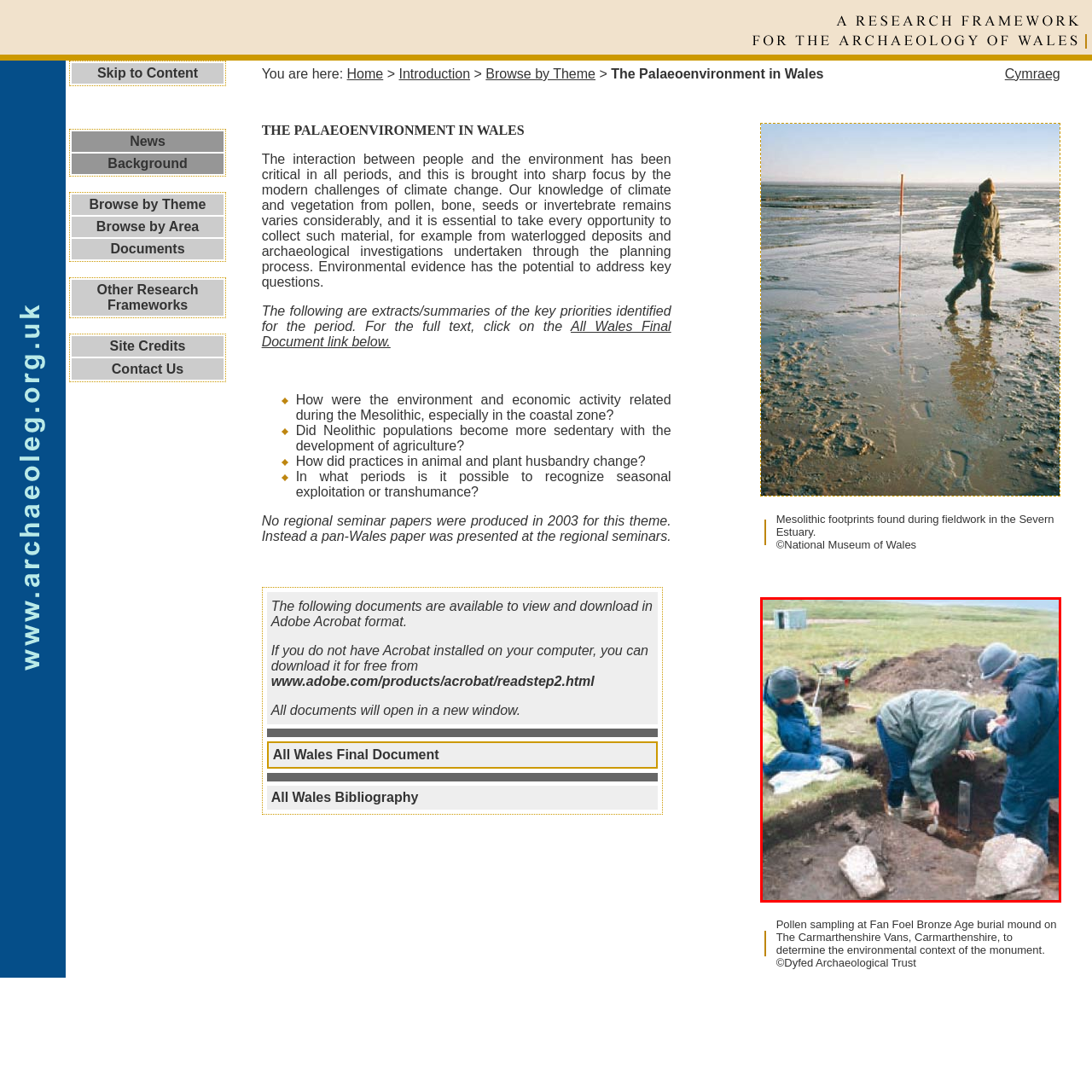Thoroughly describe the contents of the picture within the red frame.

The image depicts a group of archaeologists engaged in a field excavation, likely related to the research framework outlined for the archaeology of Wales. Two individuals are working in a trench, one carefully excavating soil with a trowel while the other observes and possibly documents findings. A third person sits nearby, seemingly analyzing materials or notes. In the background, a wheelbarrow suggests the ongoing removal of excavated earth. This scene captures the hands-on nature of archaeological work, emphasizing the critical relationship between humans and the environment, specifically regarding historical contexts in Wales. The image aligns with the discussions on the importance of archaeological investigations in understanding past human interactions and adaptations, particularly in light of modern challenges such as climate change.